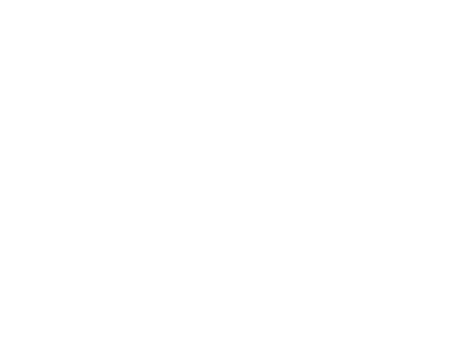Can teams customize the AFL training top?
Using the image, elaborate on the answer with as much detail as possible.

The caption states that the AFL training top is customizable, allowing teams to choose from various fabric materials, collar styles, and unique branding options, which means that teams have the ability to customize the product to their preferences.